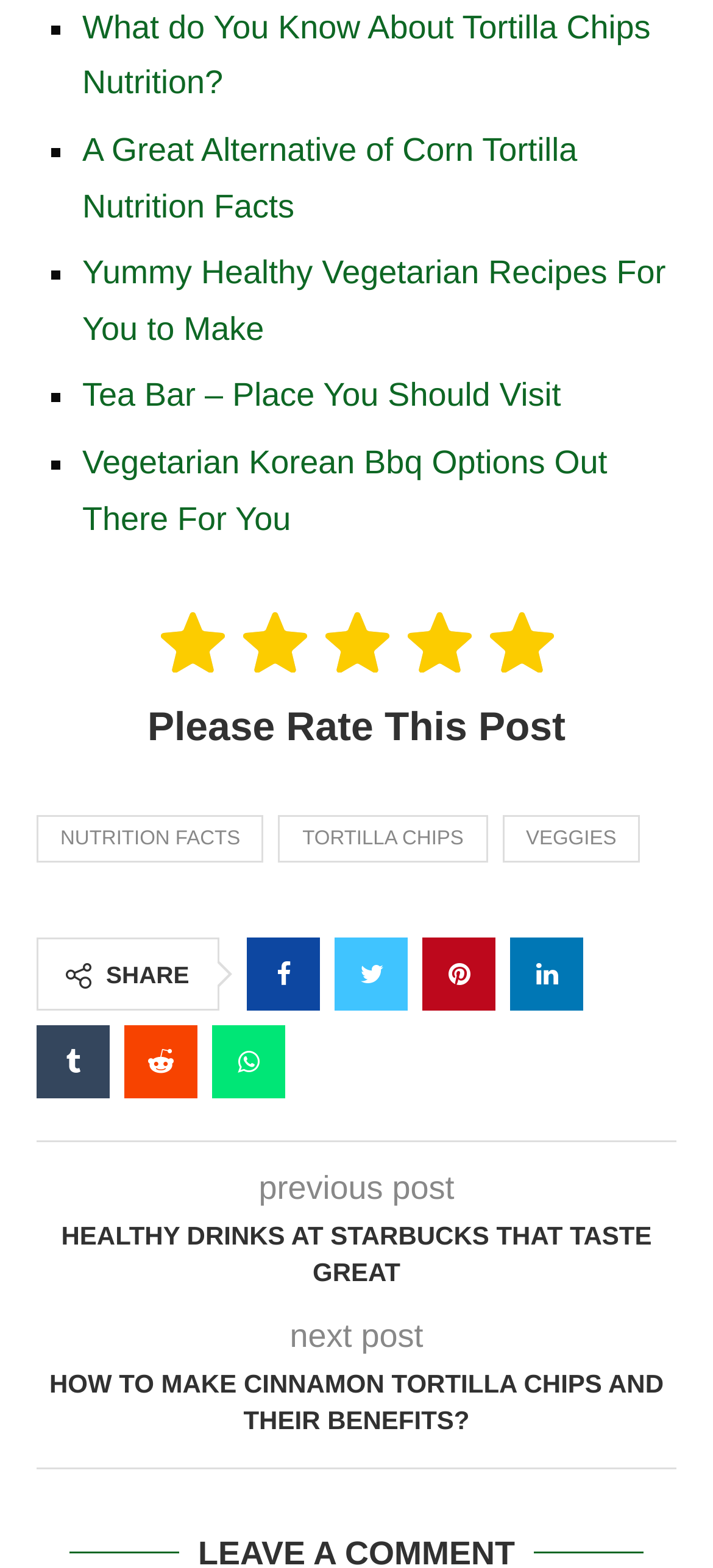Identify the bounding box coordinates necessary to click and complete the given instruction: "Go to 'HOW TO MAKE CINNAMON TORTILLA CHIPS AND THEIR BENEFITS?'".

[0.051, 0.872, 0.949, 0.918]